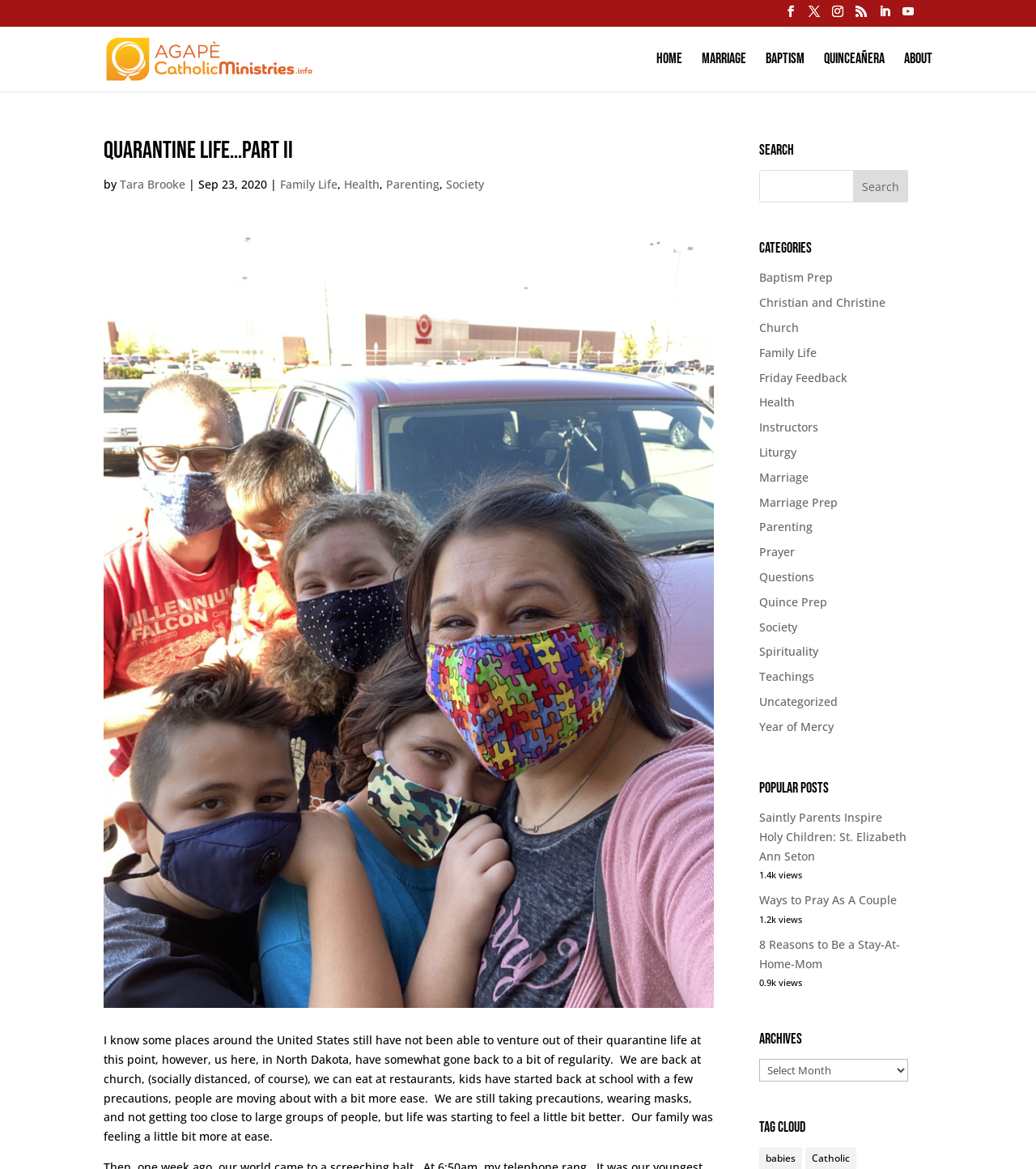Pinpoint the bounding box coordinates of the clickable element to carry out the following instruction: "Read the blog post 'Quarantine Life…Part II'."

[0.1, 0.116, 0.689, 0.15]